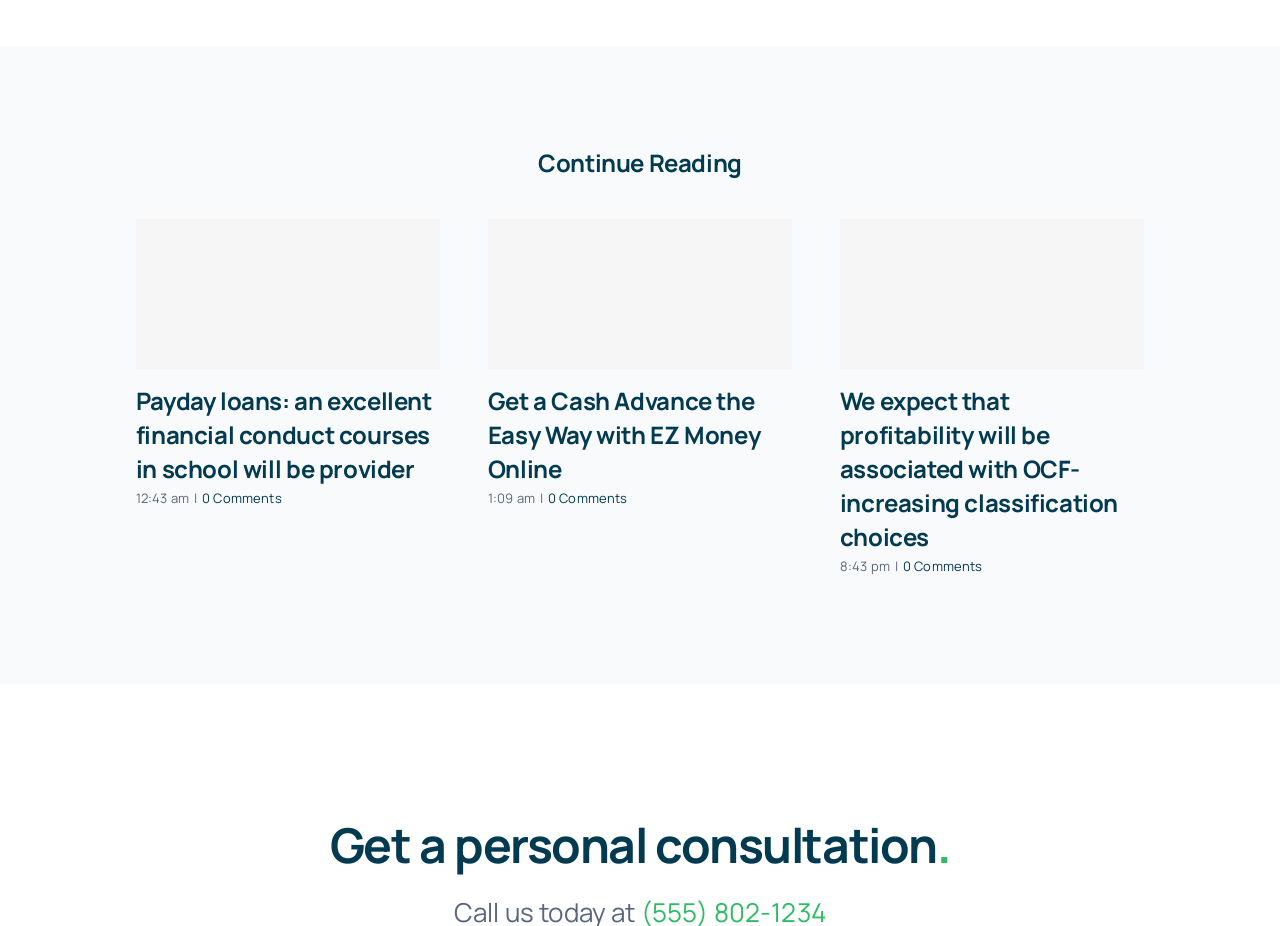Find the bounding box coordinates for the element that must be clicked to complete the instruction: "Read 'Get a Cash Advance the Easy Way with EZ Money Online'". The coordinates should be four float numbers between 0 and 1, indicated as [left, top, right, bottom].

[0.381, 0.236, 0.619, 0.398]